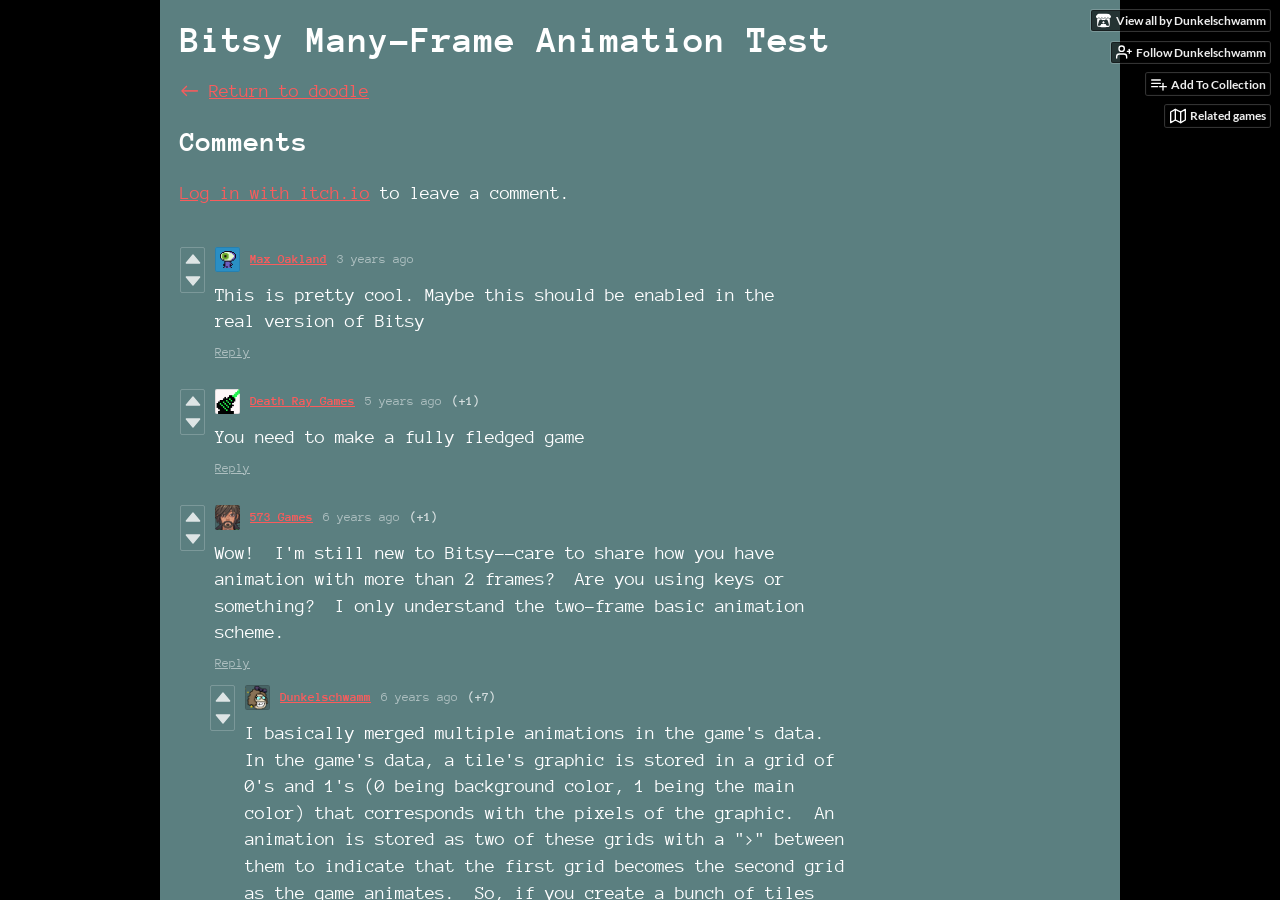Indicate the bounding box coordinates of the element that must be clicked to execute the instruction: "Follow Dunkelschwamm". The coordinates should be given as four float numbers between 0 and 1, i.e., [left, top, right, bottom].

[0.868, 0.046, 0.992, 0.07]